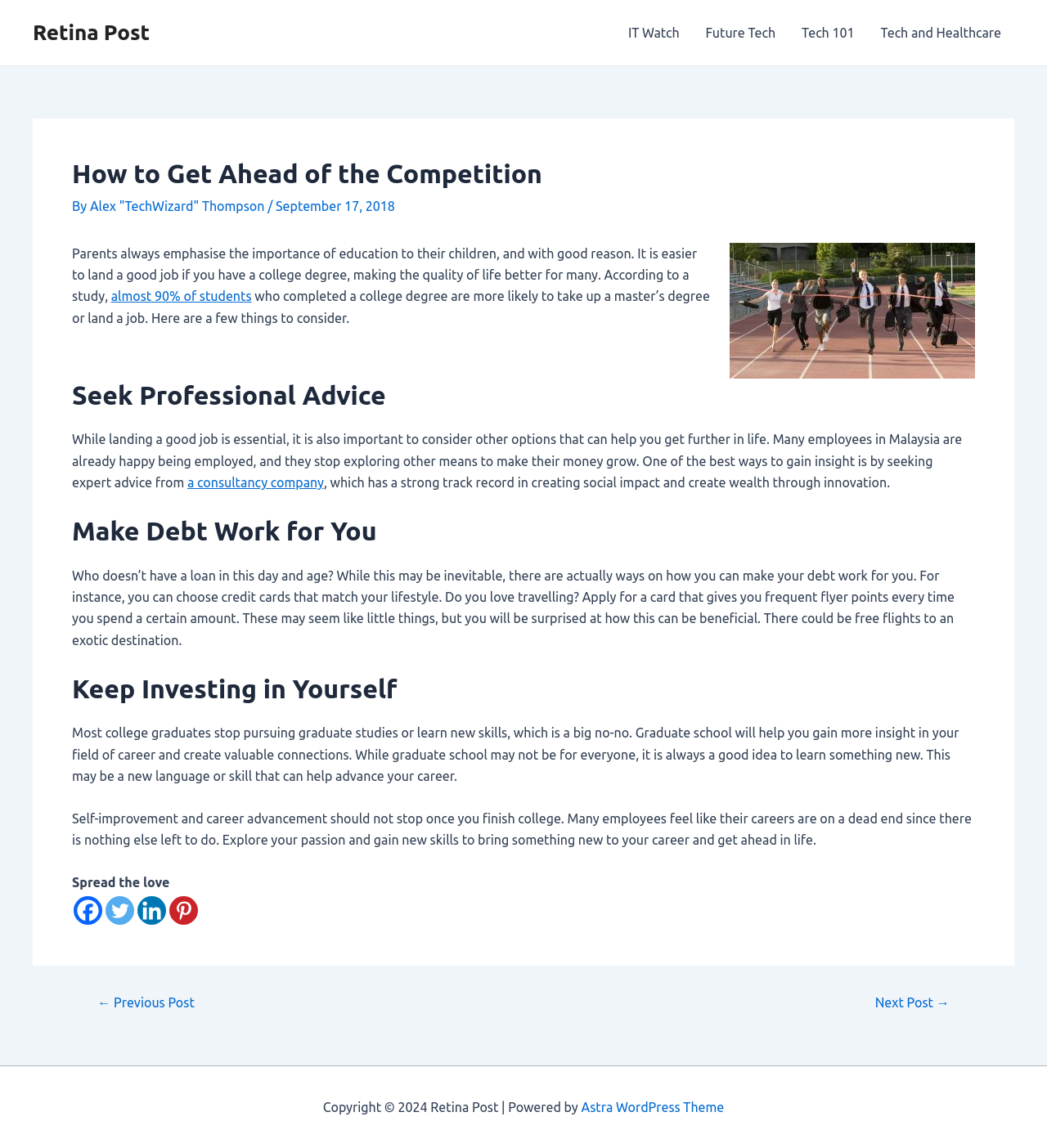Locate the bounding box coordinates of the UI element described by: "IT Watch". The bounding box coordinates should consist of four float numbers between 0 and 1, i.e., [left, top, right, bottom].

[0.587, 0.0, 0.661, 0.057]